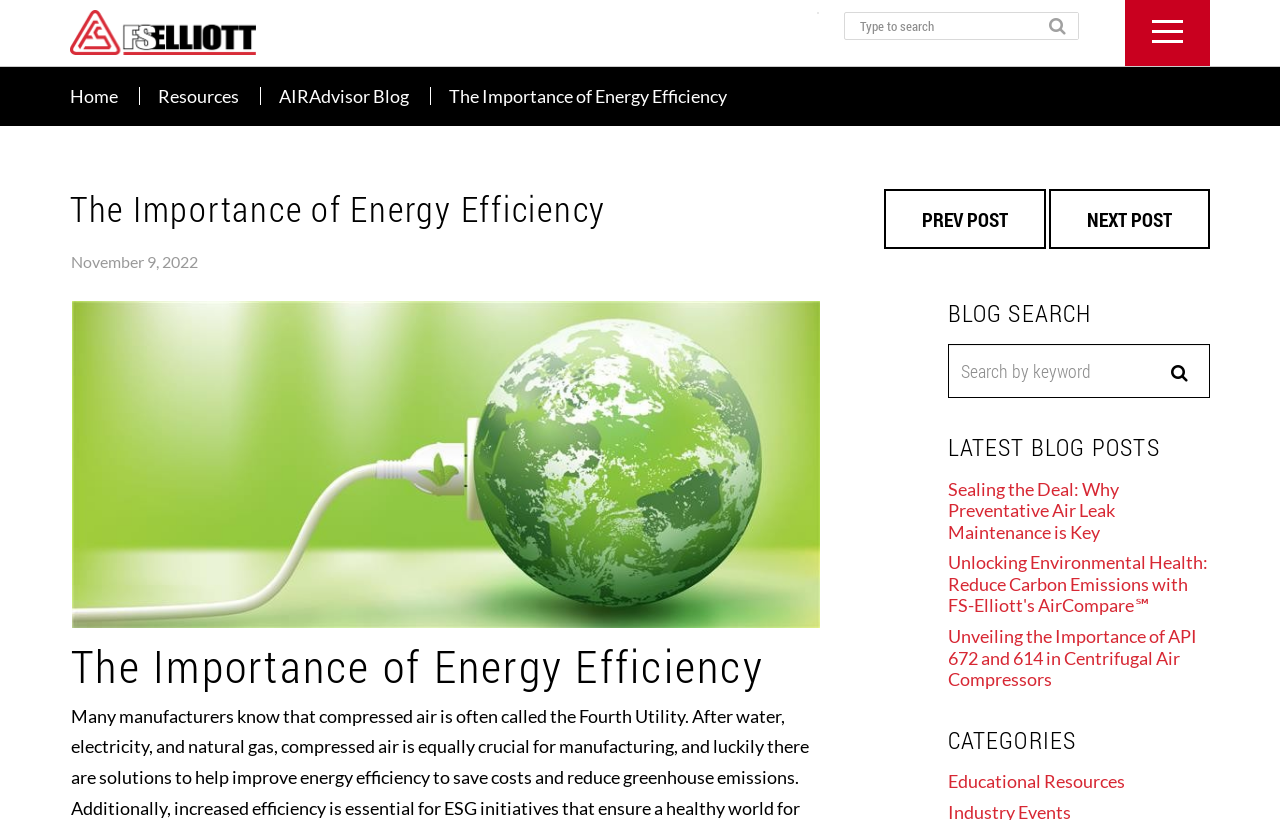Please provide a detailed answer to the question below based on the screenshot: 
What is the purpose of the button with the icon ''?

I inferred the purpose of the button by looking at its icon, which is a magnifying glass, and its proximity to a textbox with a placeholder text 'Search' or 'Type to search'. This suggests that the button is used to submit a search query.